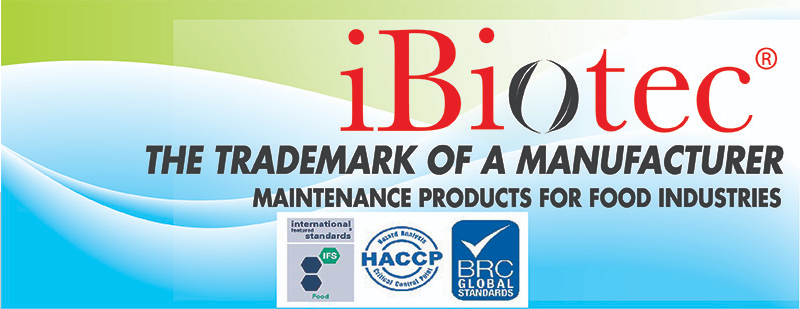Answer in one word or a short phrase: 
What is the primary focus of iBiotec's products?

MAINTENANCE PRODUCTS FOR FOOD INDUSTRIES